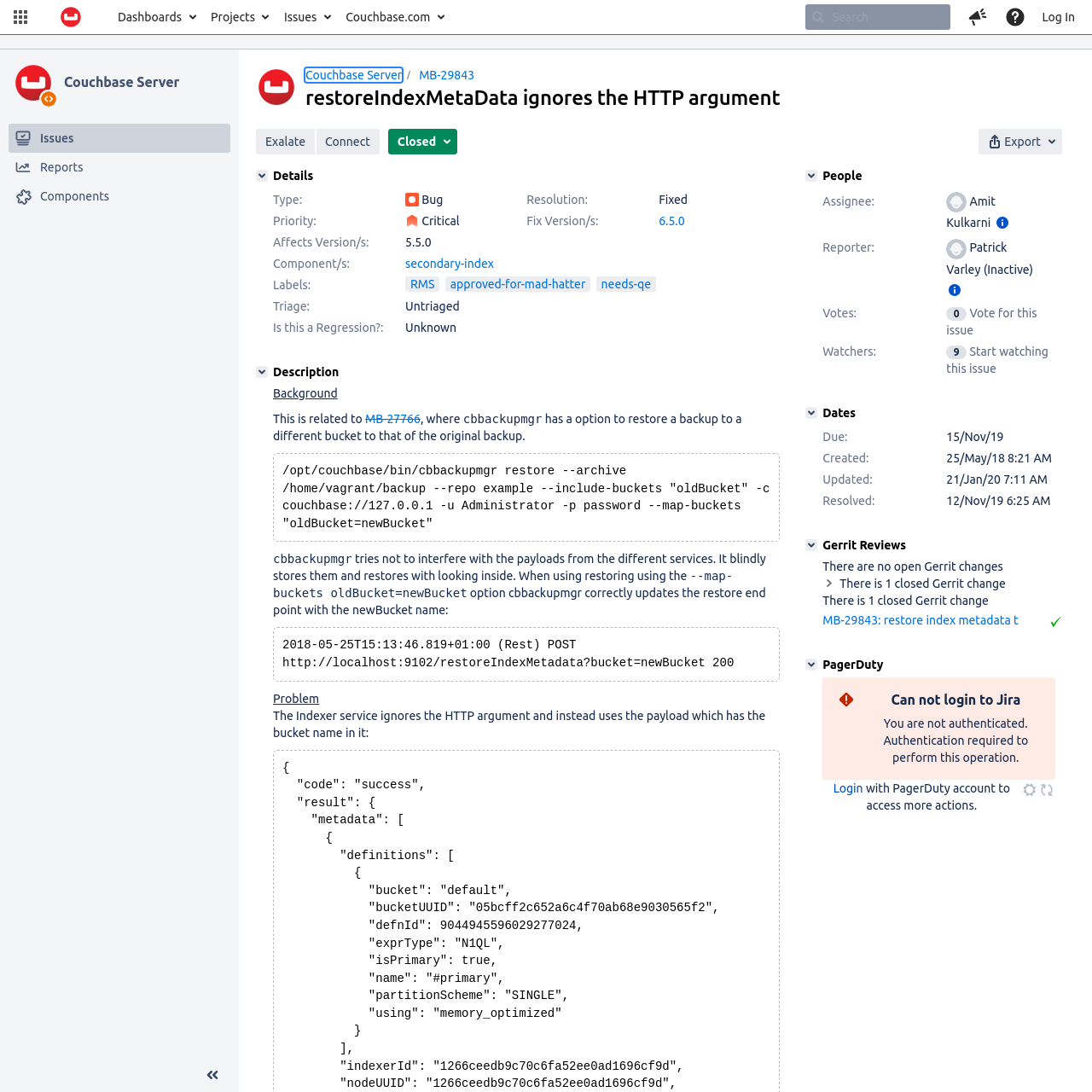Determine the bounding box coordinates of the area to click in order to meet this instruction: "Collapse sidebar".

[0.178, 0.973, 0.211, 0.996]